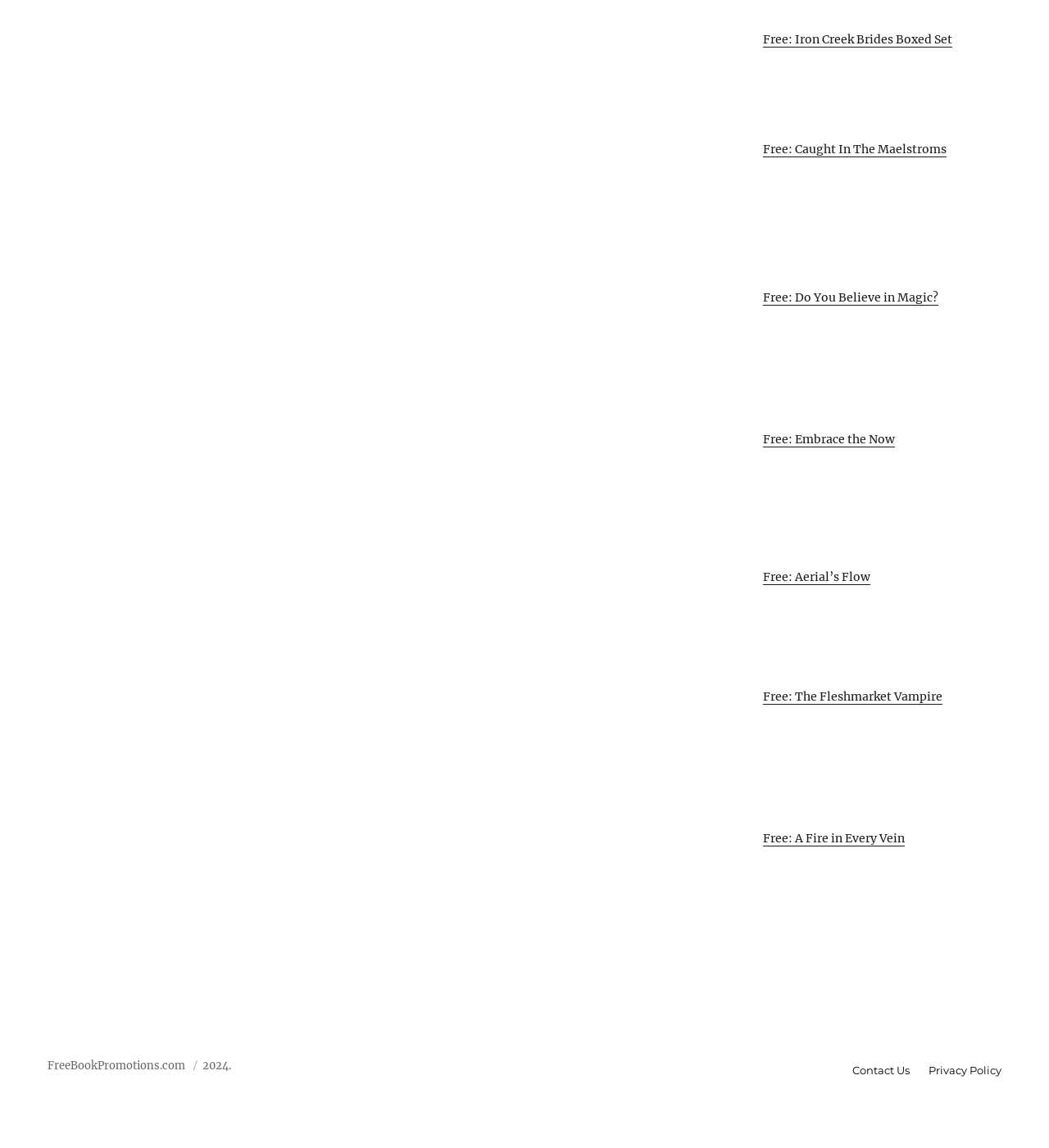How many free books are listed?
Please provide a single word or phrase based on the screenshot.

7